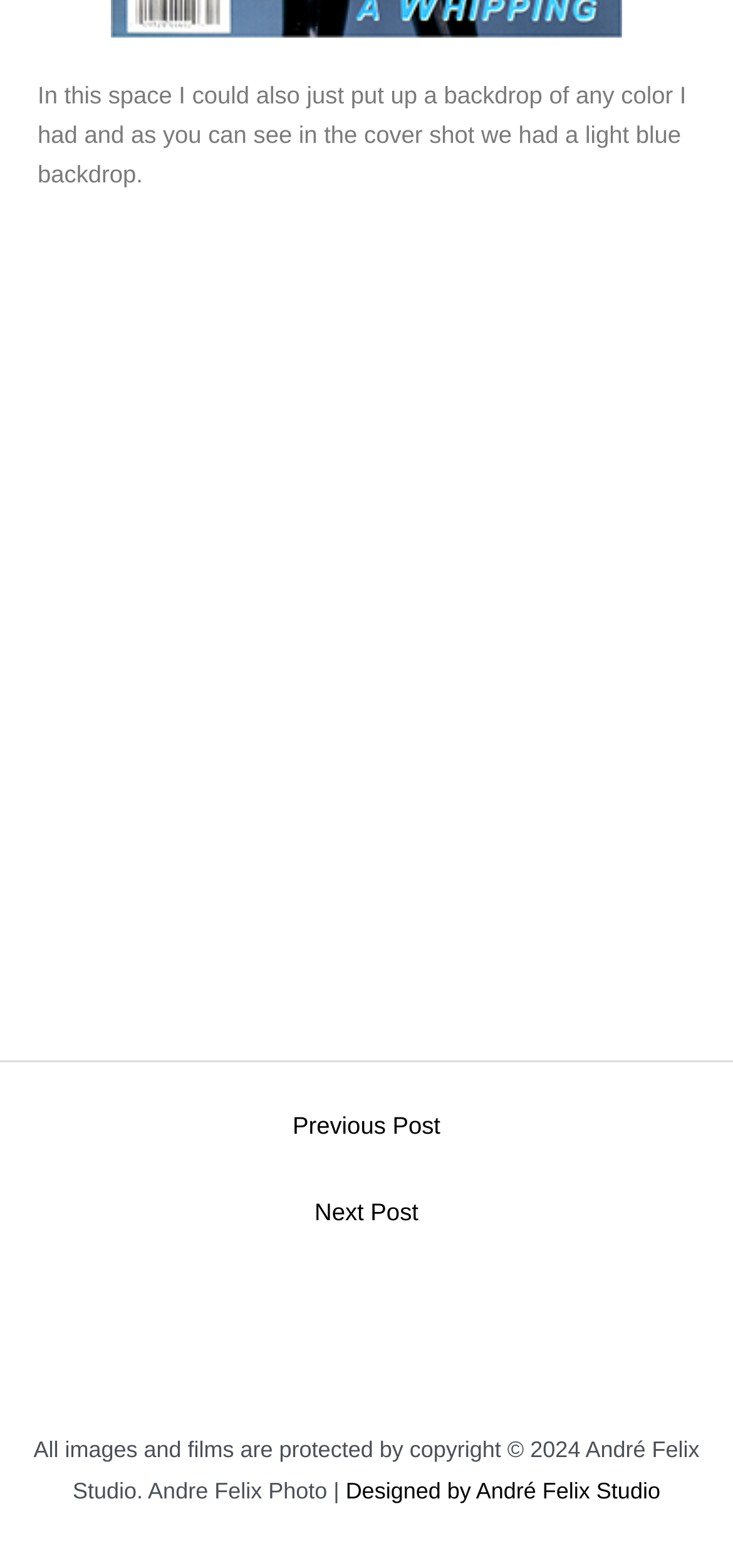Identify the bounding box coordinates of the HTML element based on this description: "Next Post →".

[0.025, 0.758, 0.975, 0.794]